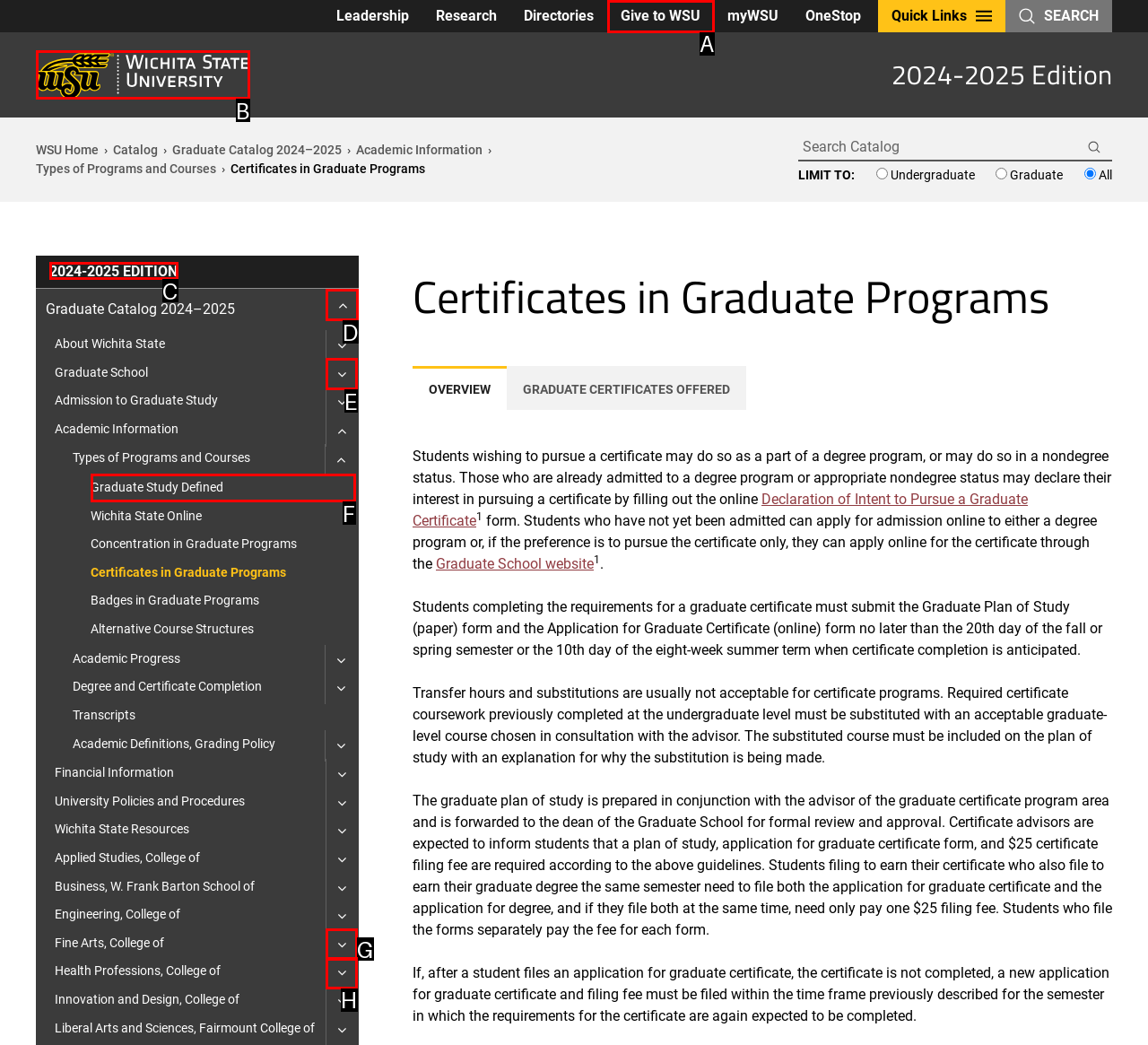Which UI element should you click on to achieve the following task: Toggle the 'Graduate Catalog 2024–2025' button? Provide the letter of the correct option.

D